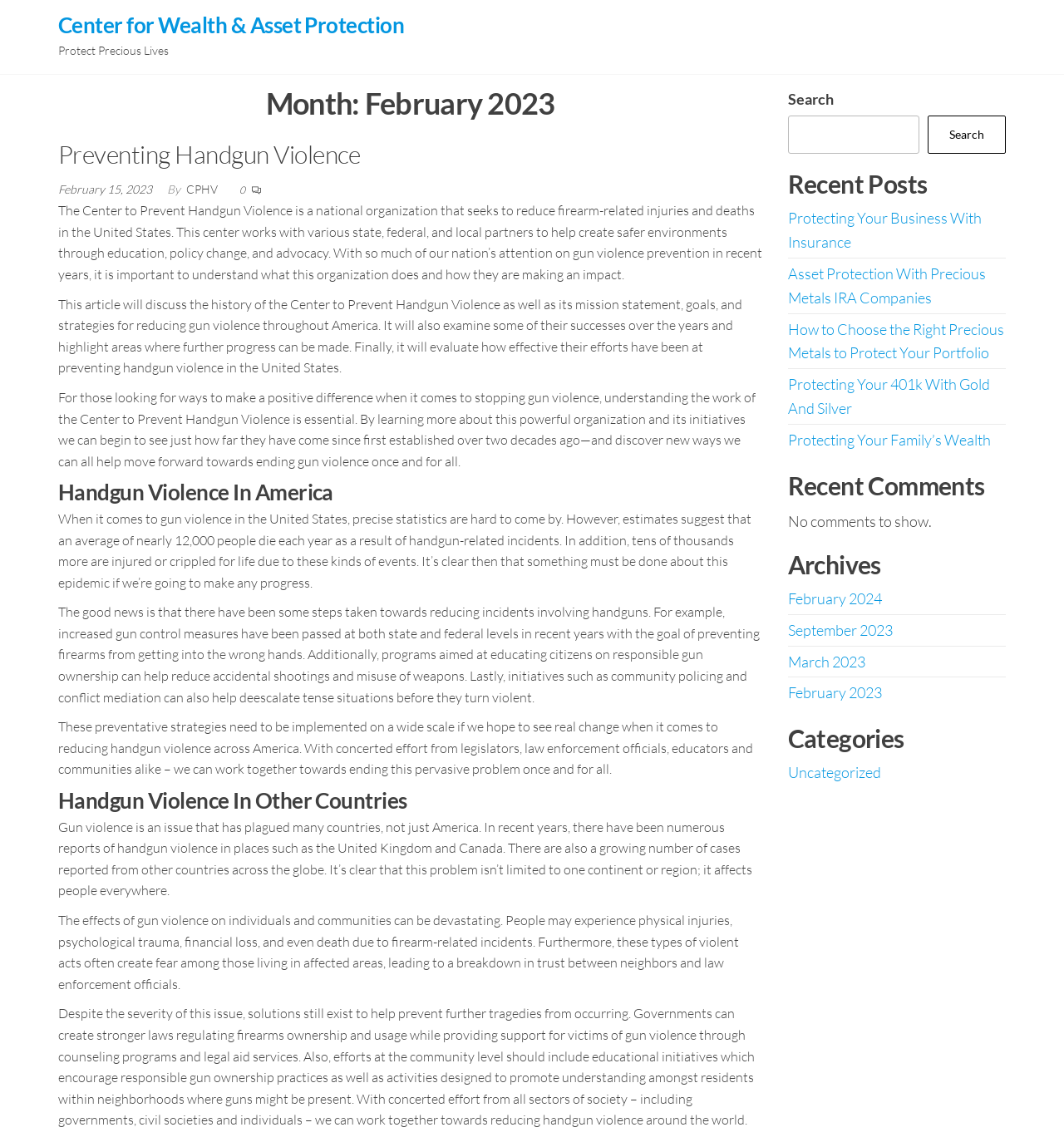Using the webpage screenshot, find the UI element described by Fridge Trailers and Freezer Trailers. Provide the bounding box coordinates in the format (top-left x, top-left y, bottom-right x, bottom-right y), ensuring all values are floating point numbers between 0 and 1.

None